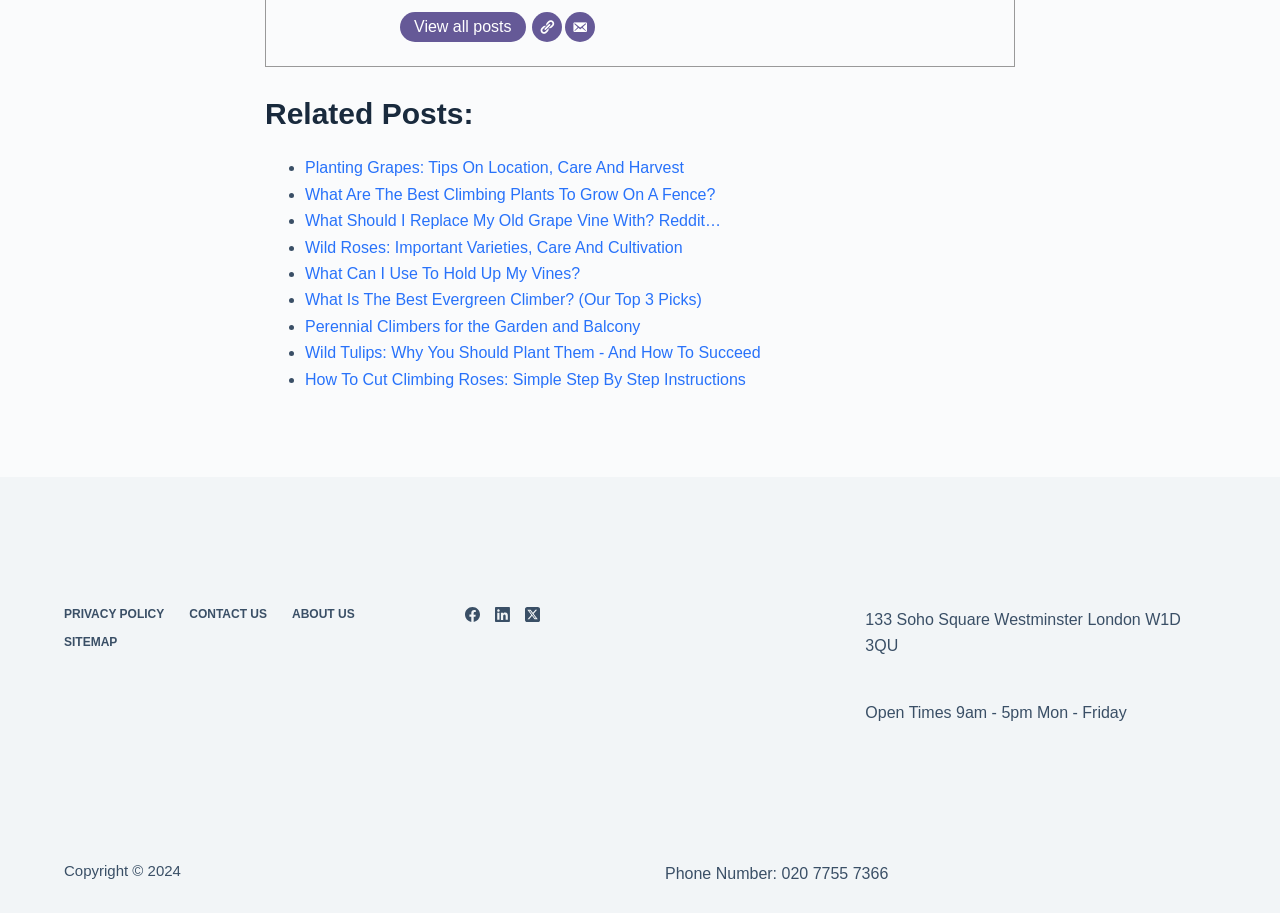Give a concise answer of one word or phrase to the question: 
What are the social media platforms mentioned in the footer section?

Facebook, LinkedIn, Twitter